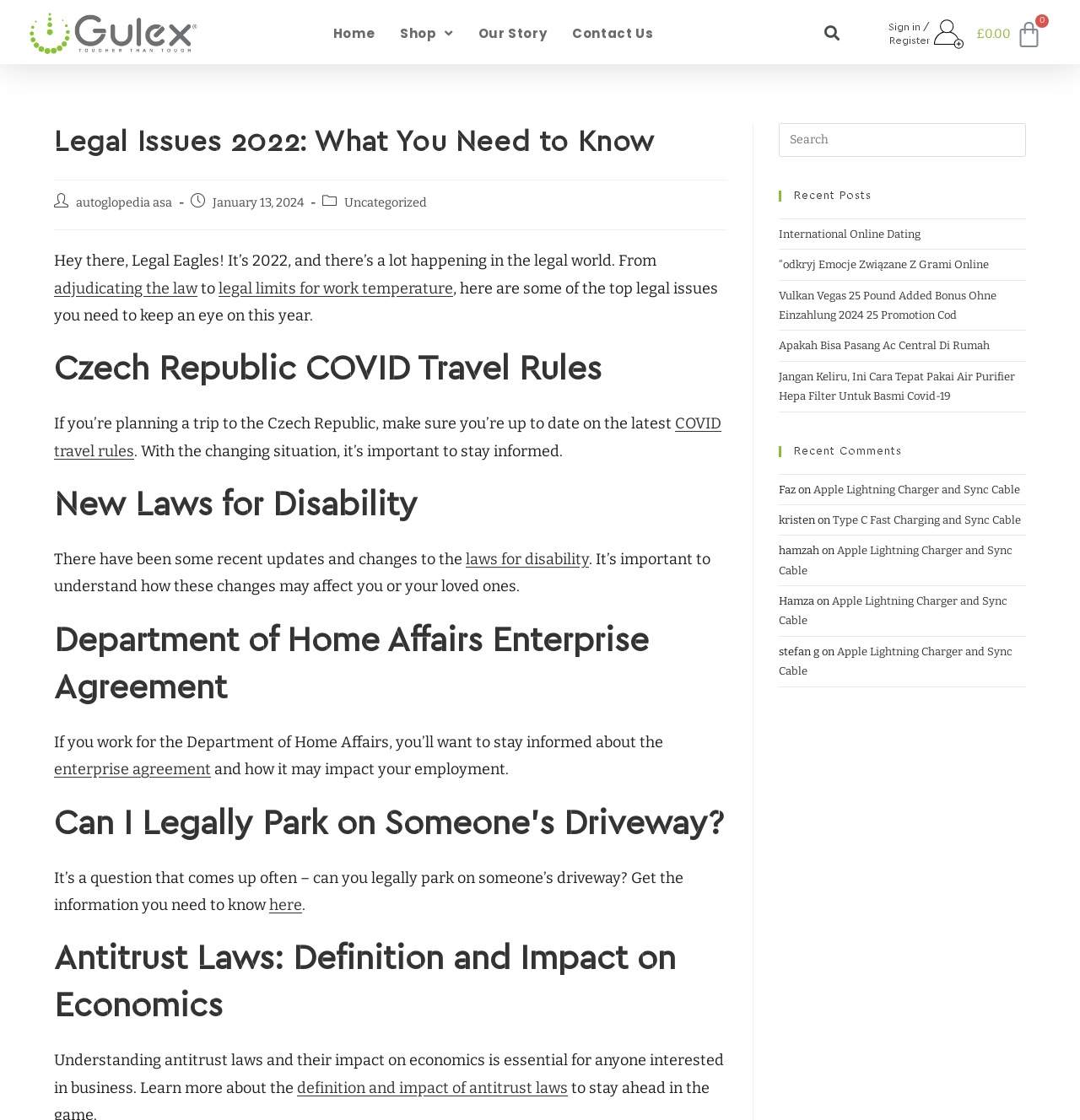Provide the bounding box coordinates of the area you need to click to execute the following instruction: "Click on the 'Our Story' link".

[0.431, 0.012, 0.518, 0.049]